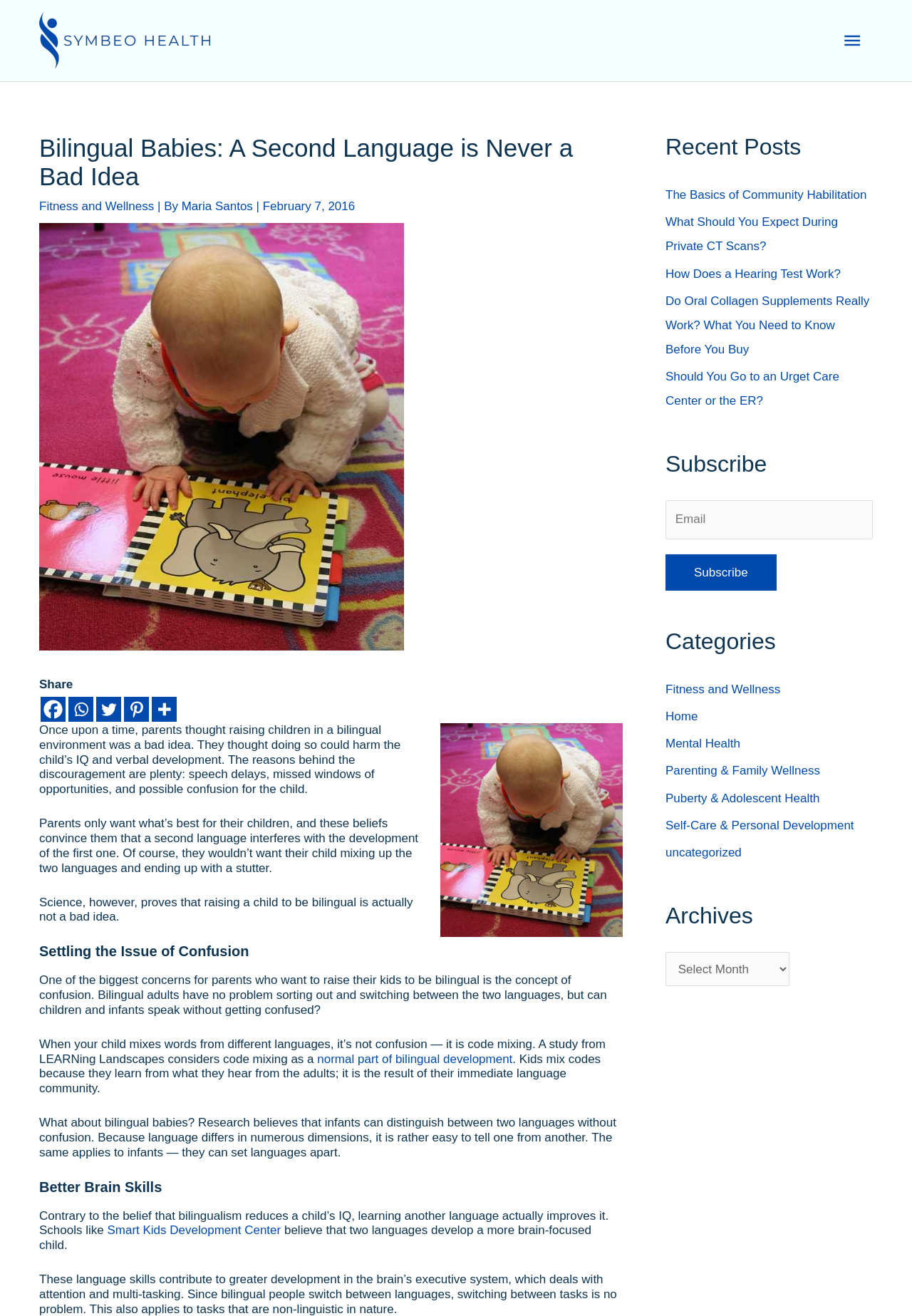Using the image as a reference, answer the following question in as much detail as possible:
How many categories are there?

I looked at the categories section and counted the number of links, which are Fitness and Wellness, Home, Mental Health, Parenting & Family Wellness, Puberty & Adolescent Health, Self-Care & Personal Development, and uncategorized, totaling 7 categories.